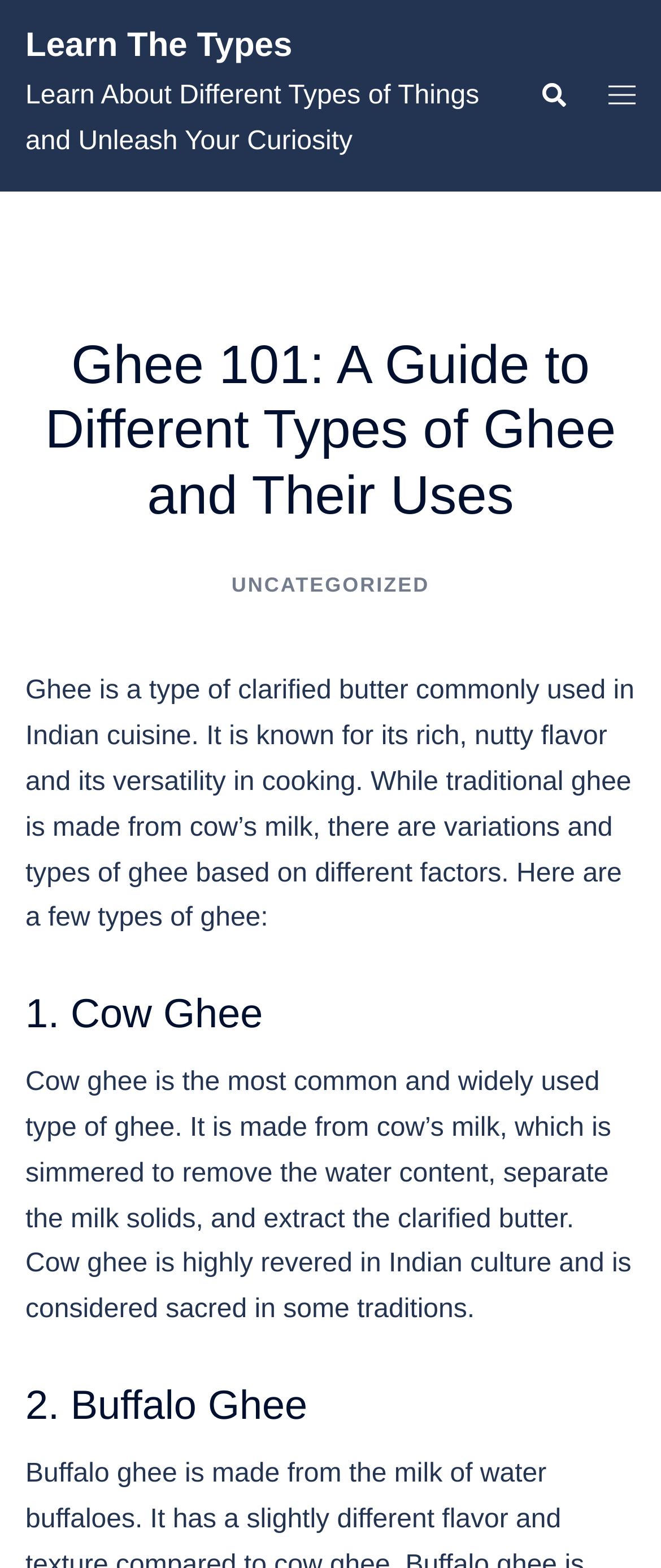What is ghee commonly used in?
From the details in the image, provide a complete and detailed answer to the question.

According to the webpage, ghee is a type of clarified butter commonly used in Indian cuisine. This information is found in the paragraph that introduces ghee.